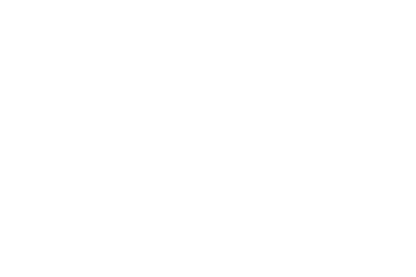Please answer the following question using a single word or phrase: What is the focus of the background in the graphic?

Minimalistic